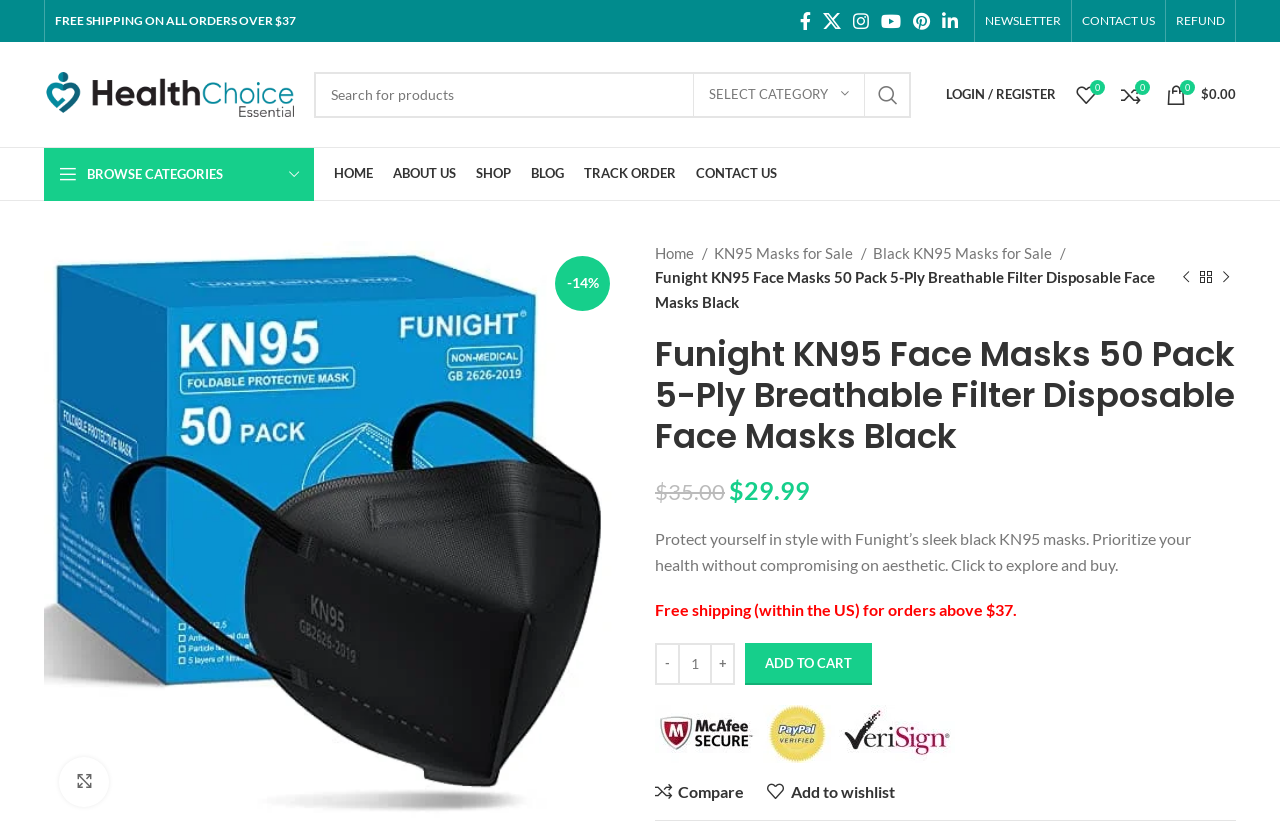Given the element description aria-label="First Name" name="first-name" placeholder="First Name", specify the bounding box coordinates of the corresponding UI element in the format (top-left x, top-left y, bottom-right x, bottom-right y). All values must be between 0 and 1.

None